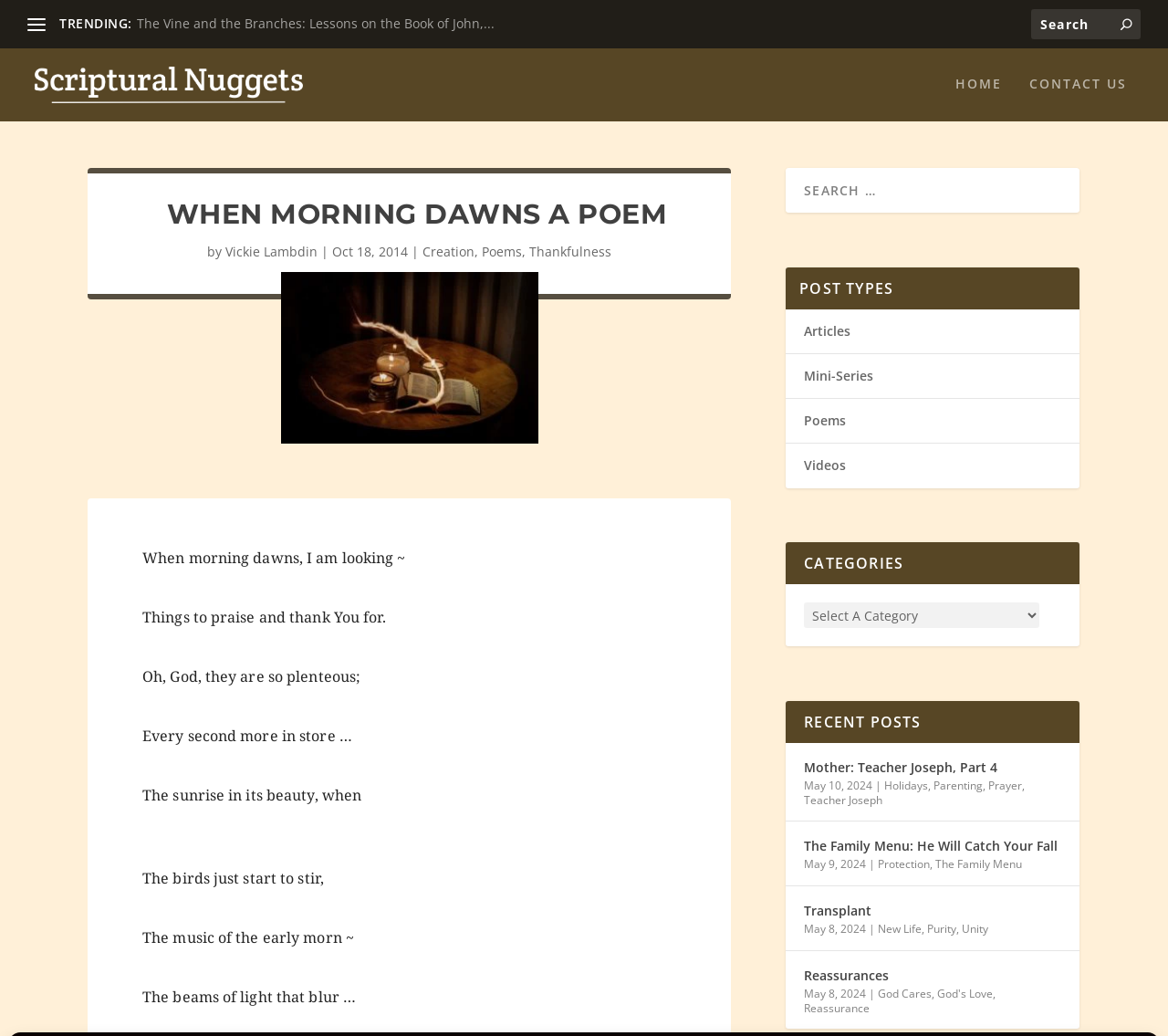How many recent posts are listed?
Based on the image, answer the question with as much detail as possible.

I counted the number of link elements with titles of recent posts, such as 'Mother: Teacher Joseph, Part 4', 'The Family Menu: He Will Catch Your Fall', and so on, and found that there are 5 recent posts listed.